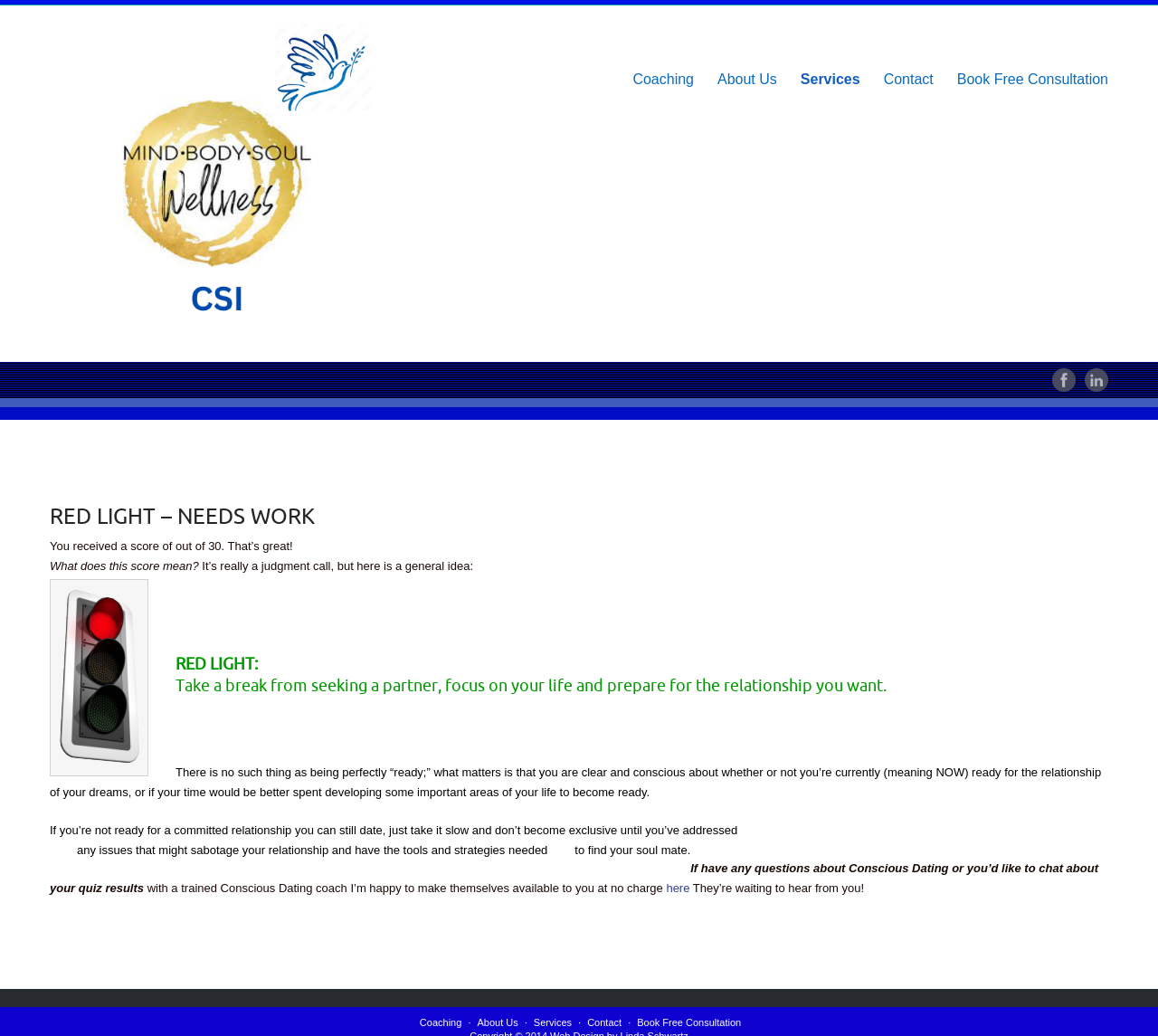Based on the image, provide a detailed response to the question:
What is the score range mentioned on the webpage?

The webpage mentions a score range of 'out of 30' in the text 'You received a score of out of 30. That’s great!' which indicates that the score is measured on a scale of 0 to 30.